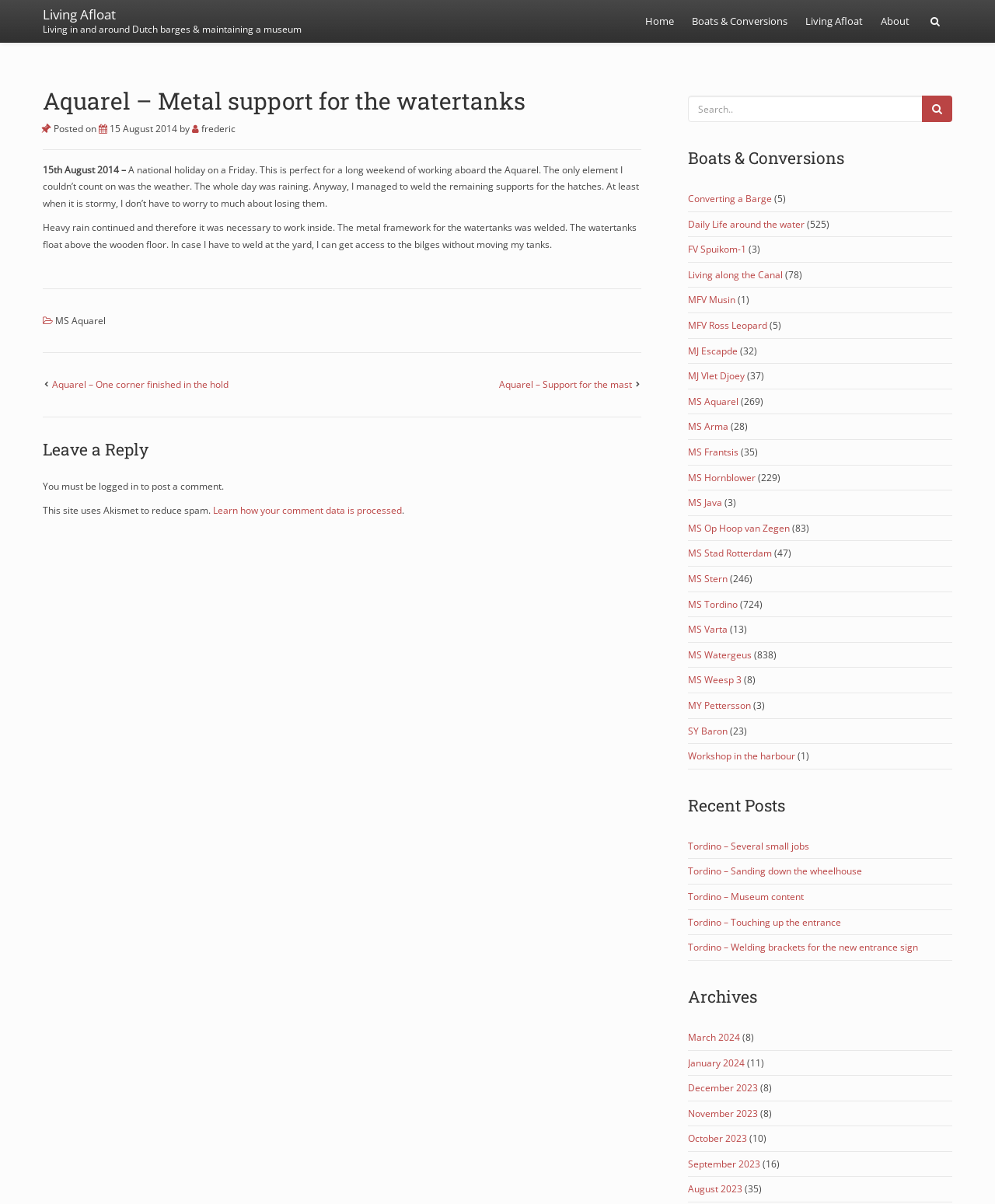Find the bounding box coordinates corresponding to the UI element with the description: "MS Aquarel". The coordinates should be formatted as [left, top, right, bottom], with values as floats between 0 and 1.

[0.055, 0.261, 0.106, 0.272]